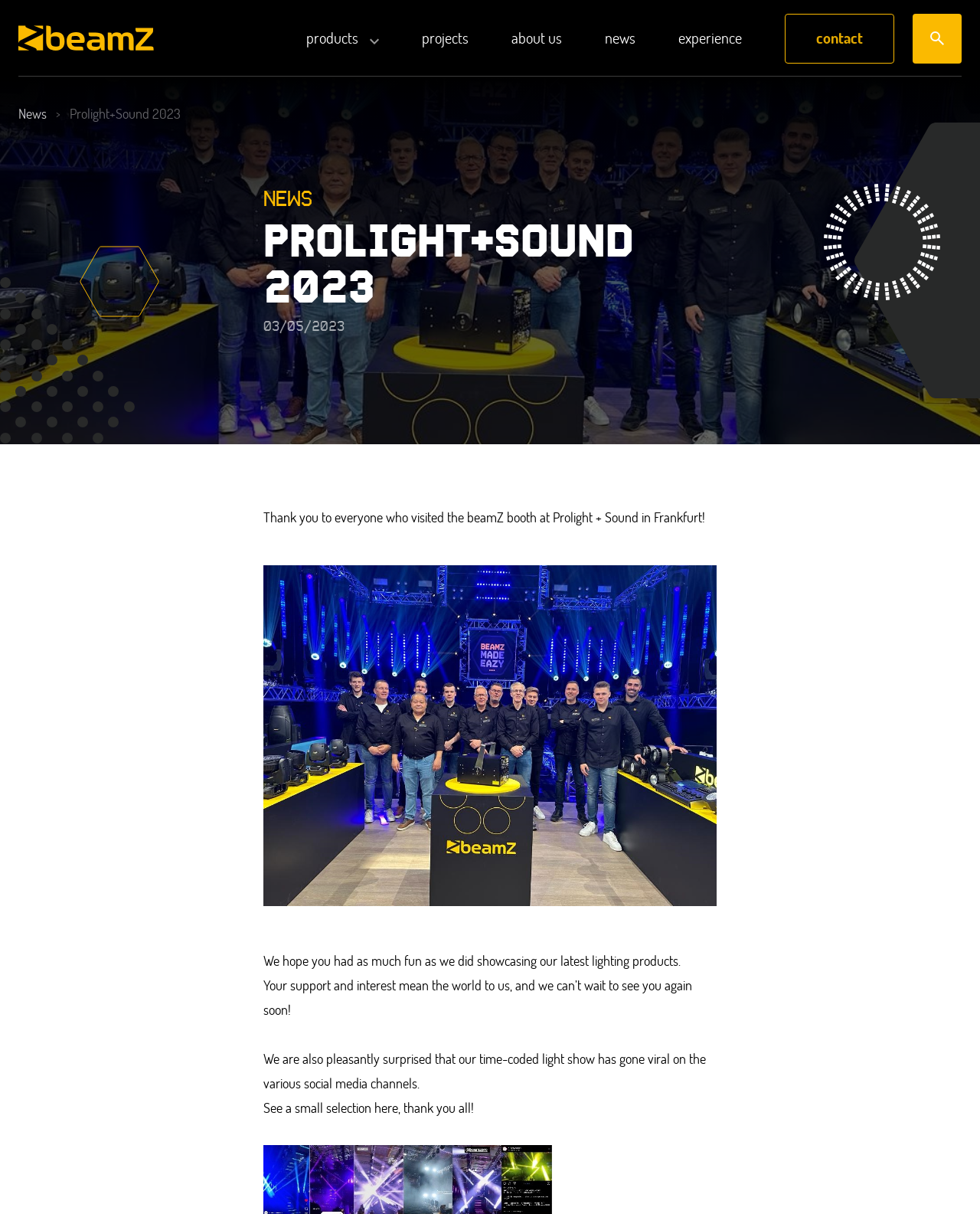Determine the bounding box coordinates of the section to be clicked to follow the instruction: "click the products link". The coordinates should be given as four float numbers between 0 and 1, formatted as [left, top, right, bottom].

[0.312, 0.025, 0.366, 0.038]